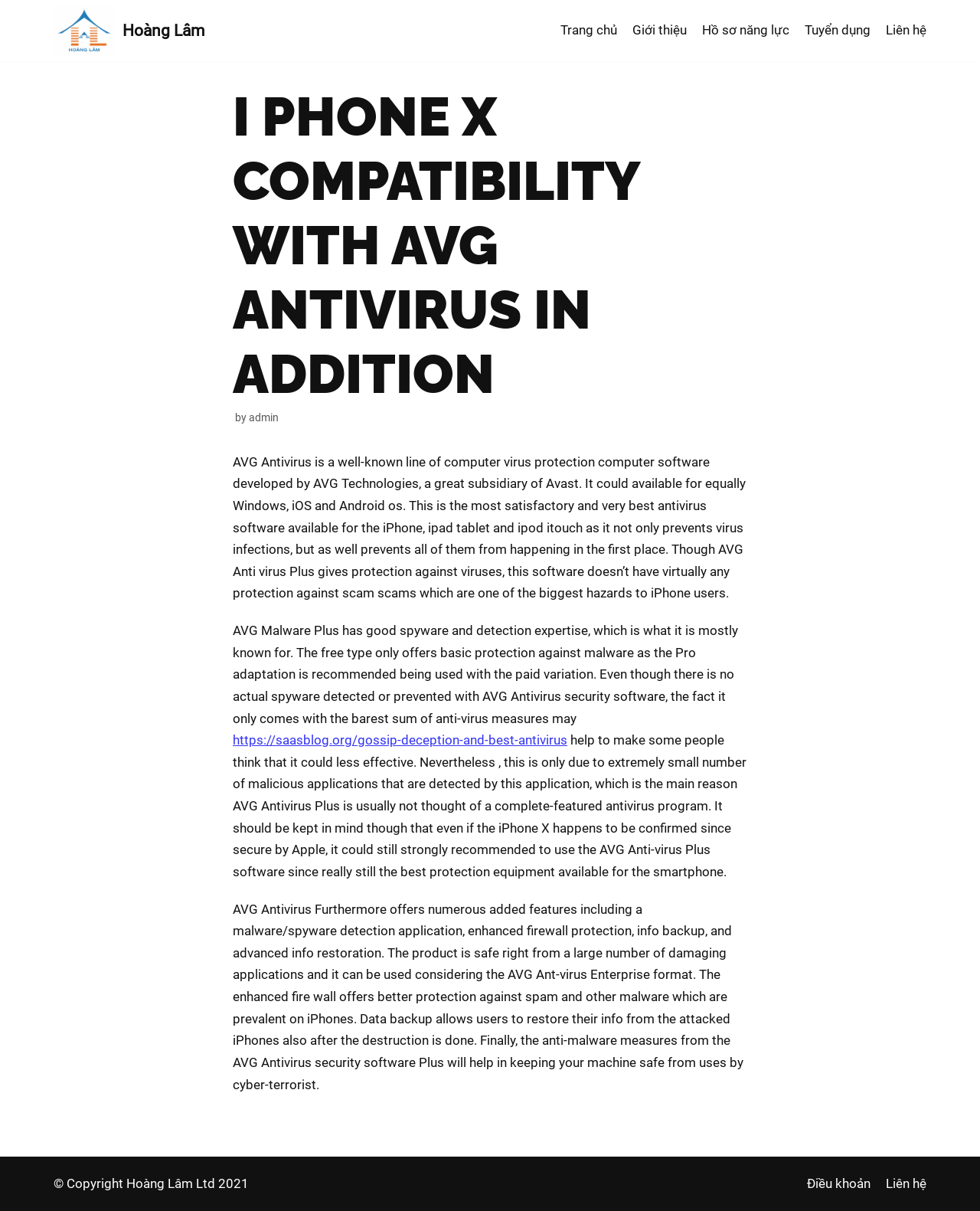Provide a one-word or one-phrase answer to the question:
What type of protection does the enhanced firewall offer?

Better protection against spam and malware